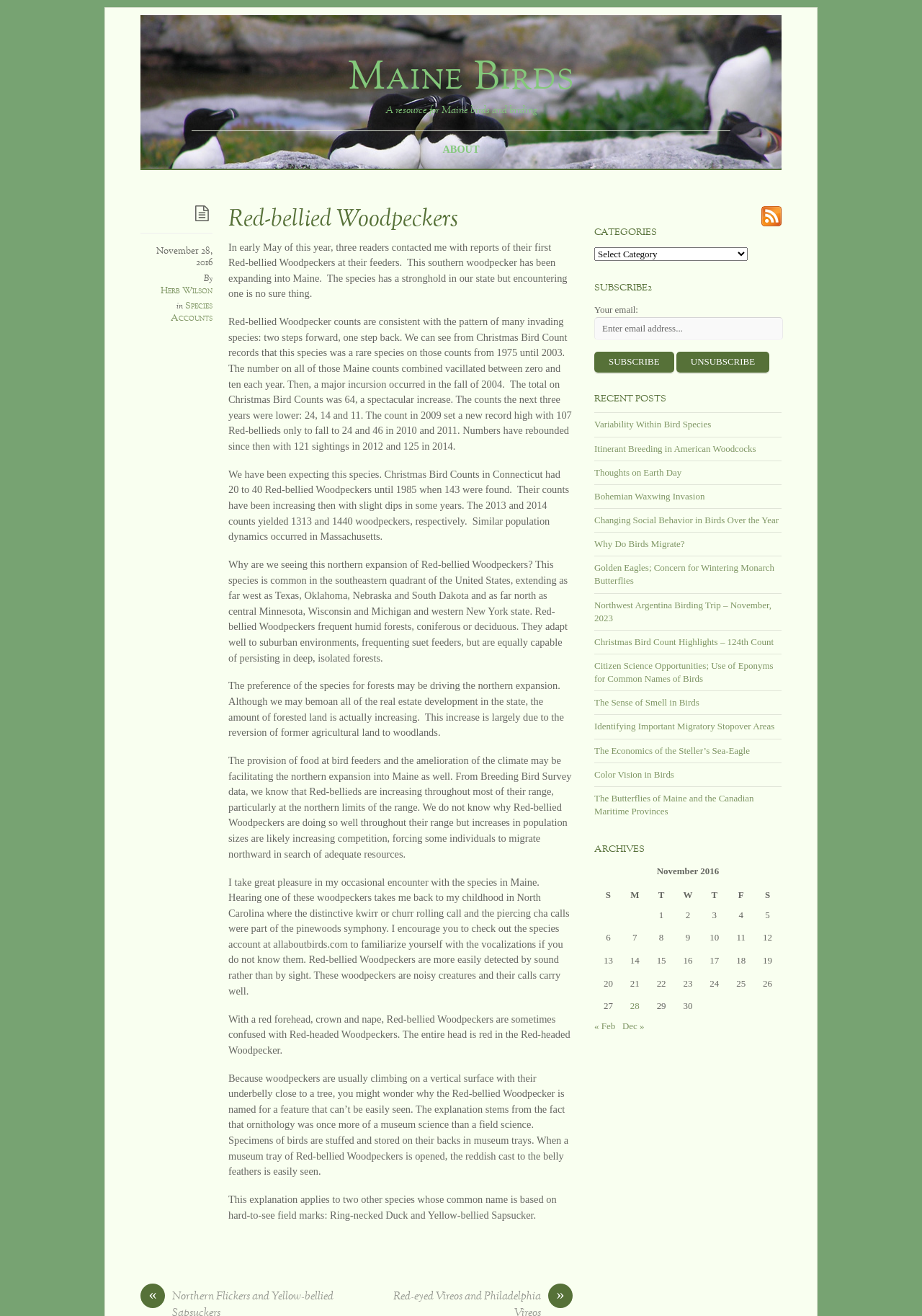Bounding box coordinates are specified in the format (top-left x, top-left y, bottom-right x, bottom-right y). All values are floating point numbers bounded between 0 and 1. Please provide the bounding box coordinate of the region this sentence describes: Why Do Birds Migrate?

[0.645, 0.409, 0.743, 0.417]